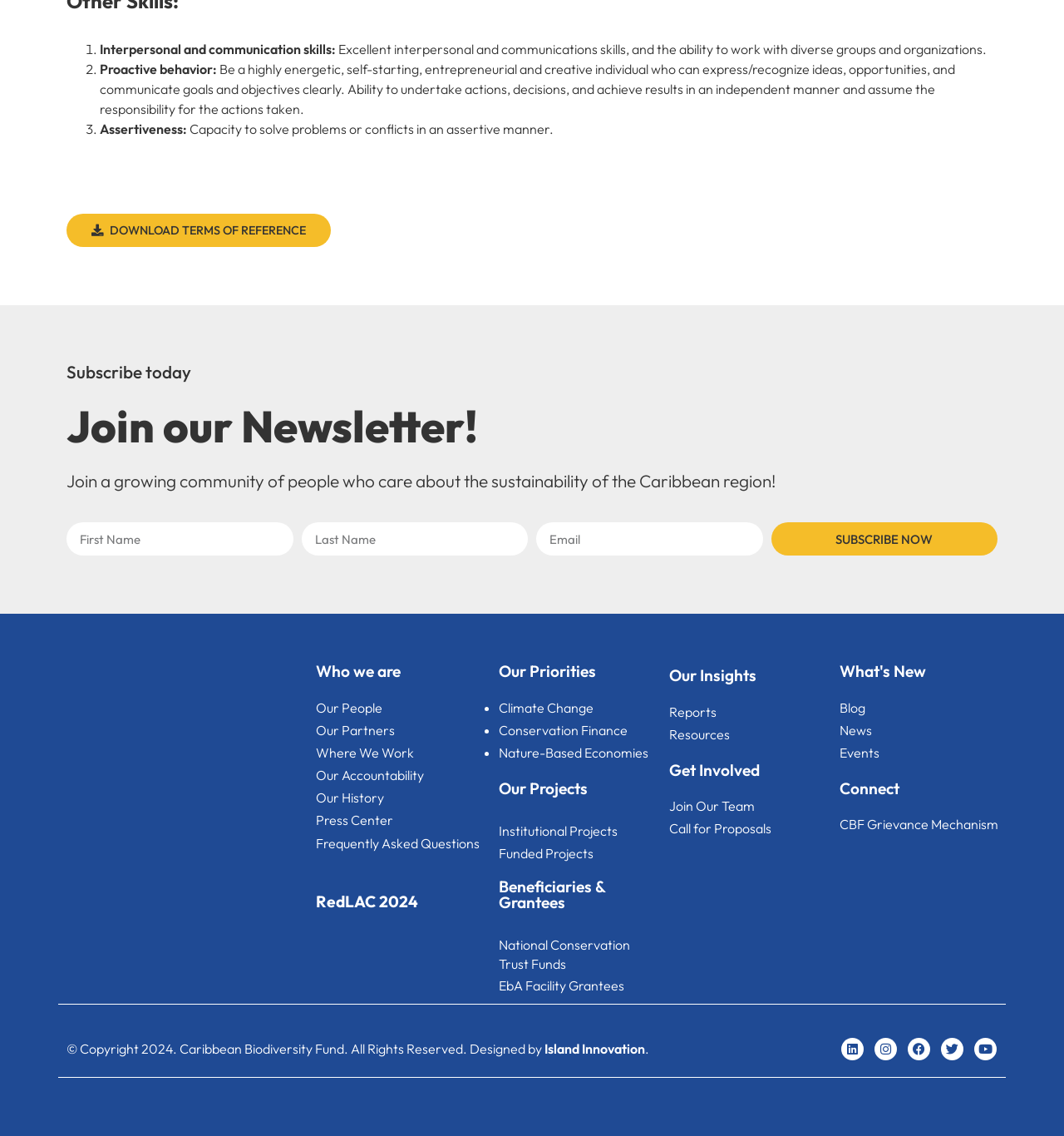Please identify the bounding box coordinates of where to click in order to follow the instruction: "Follow on Linkedin".

[0.791, 0.913, 0.812, 0.933]